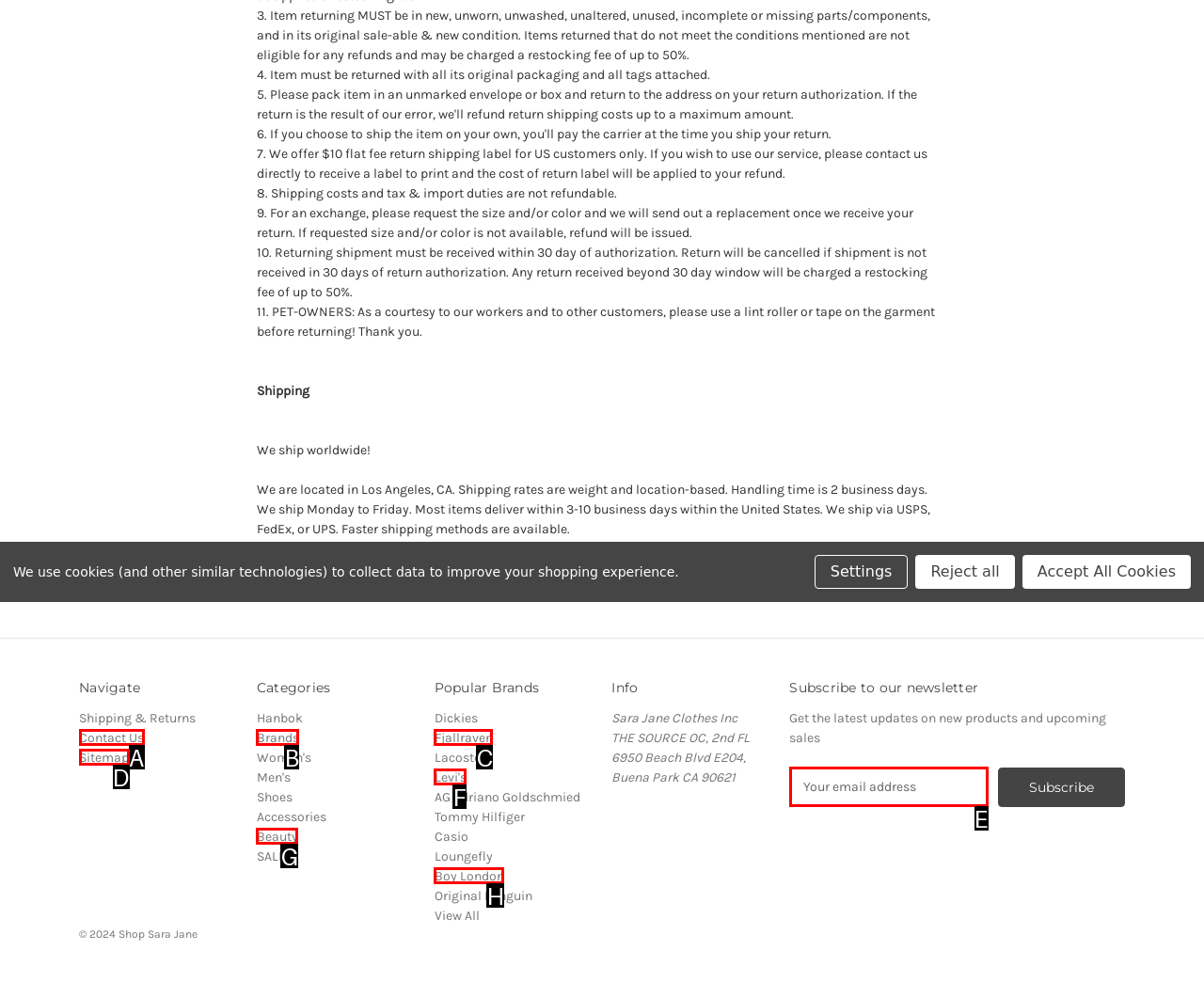Determine the HTML element that best matches this description: Contact Us from the given choices. Respond with the corresponding letter.

A